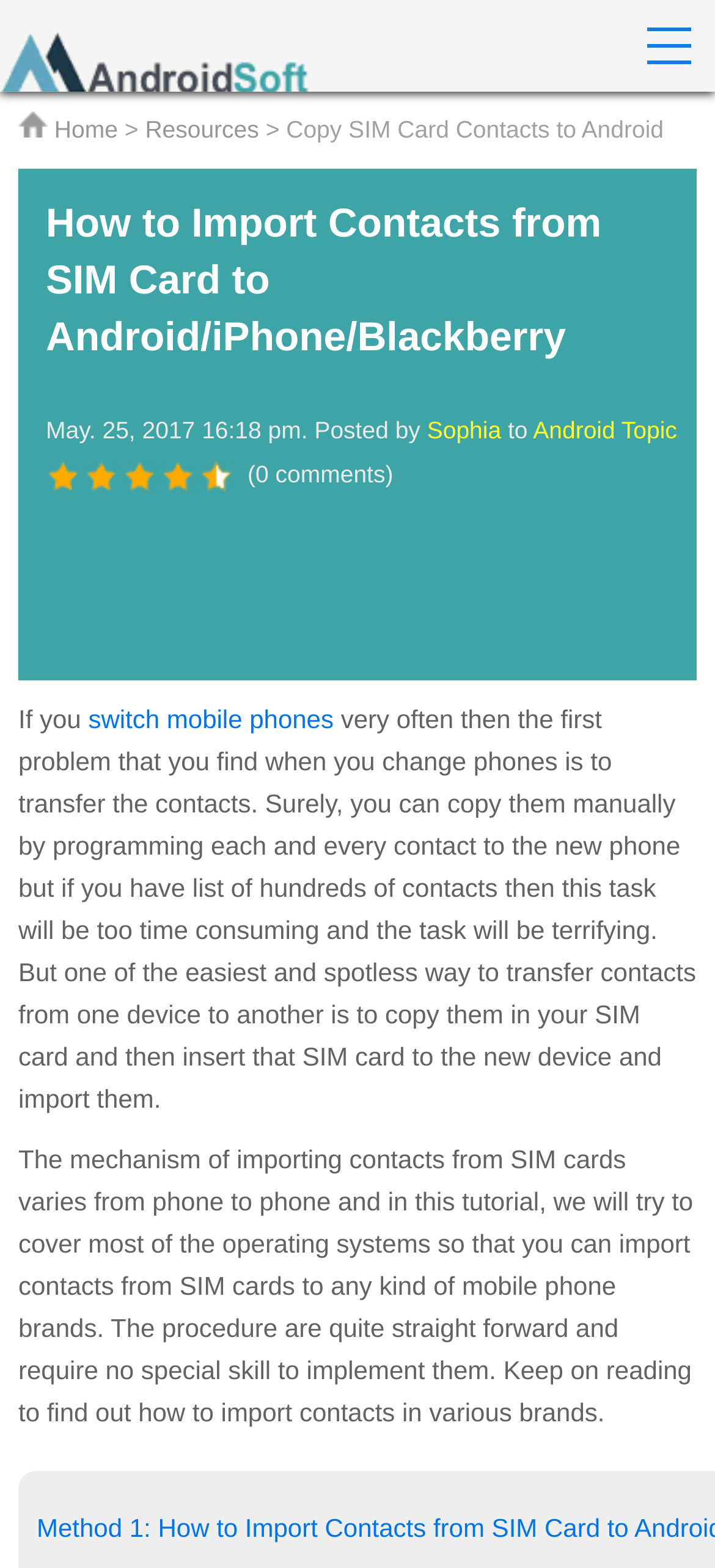Describe the entire webpage, focusing on both content and design.

This webpage is about importing contacts from a SIM card to various mobile phones, including Android, iPhone, and Blackberry. At the top left corner, there is a logo image with a corresponding link. Next to the logo, there are navigation links, including "Home" and "Resources", with a ">" symbol in between. 

Below the navigation links, there is a heading that matches the meta description, "How to Import Contacts from SIM Card to Android/iPhone/Blackberry". Underneath the heading, there is a section with the date "May 25, 2017 16:18 pm" and the author's name "Sophia" linked to "Android Topic". 

The main content of the webpage starts with a paragraph that explains the problem of transferring contacts when switching mobile phones. It then describes a solution to copy contacts to a SIM card and import them to a new device. The text is divided into two sections, with the first section explaining the problem and the solution, and the second section introducing the tutorial on importing contacts from SIM cards to various mobile phone brands.